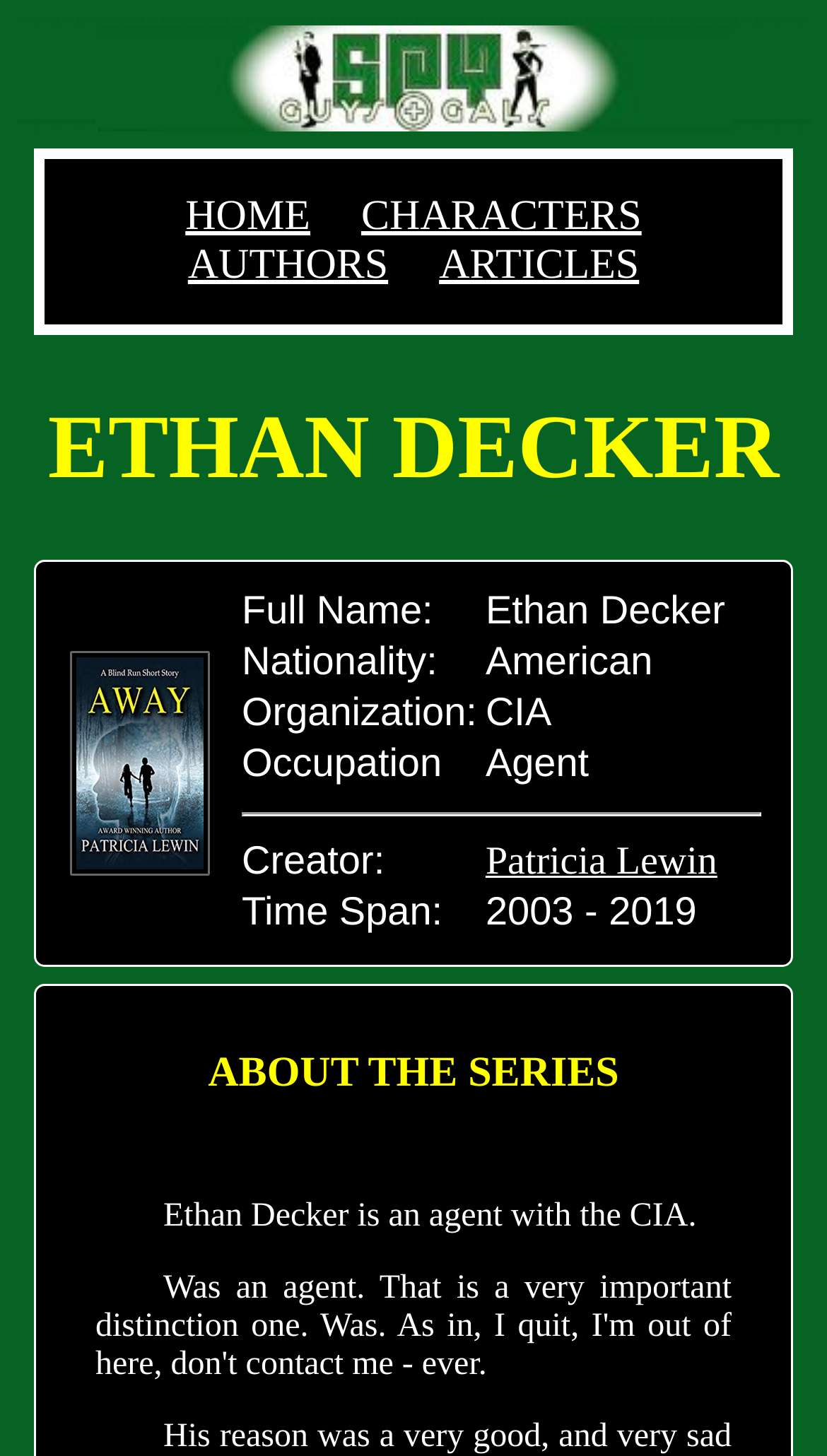Please look at the image and answer the question with a detailed explanation: Who created the Ethan Decker series?

I found the answer by looking at the table that describes Ethan Decker's details. In the row that starts with 'Creator:', the corresponding value is 'Patricia Lewin', which is also a link.